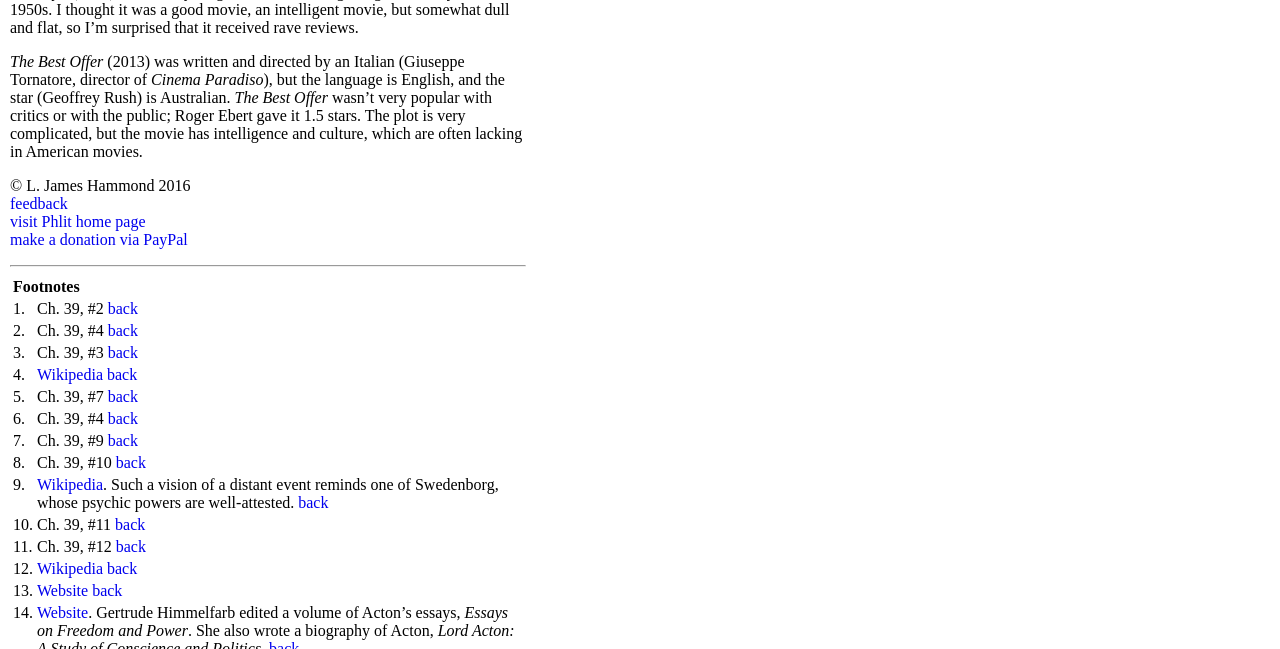Bounding box coordinates are to be given in the format (top-left x, top-left y, bottom-right x, bottom-right y). All values must be floating point numbers between 0 and 1. Provide the bounding box coordinate for the UI element described as: back

[0.072, 0.897, 0.096, 0.923]